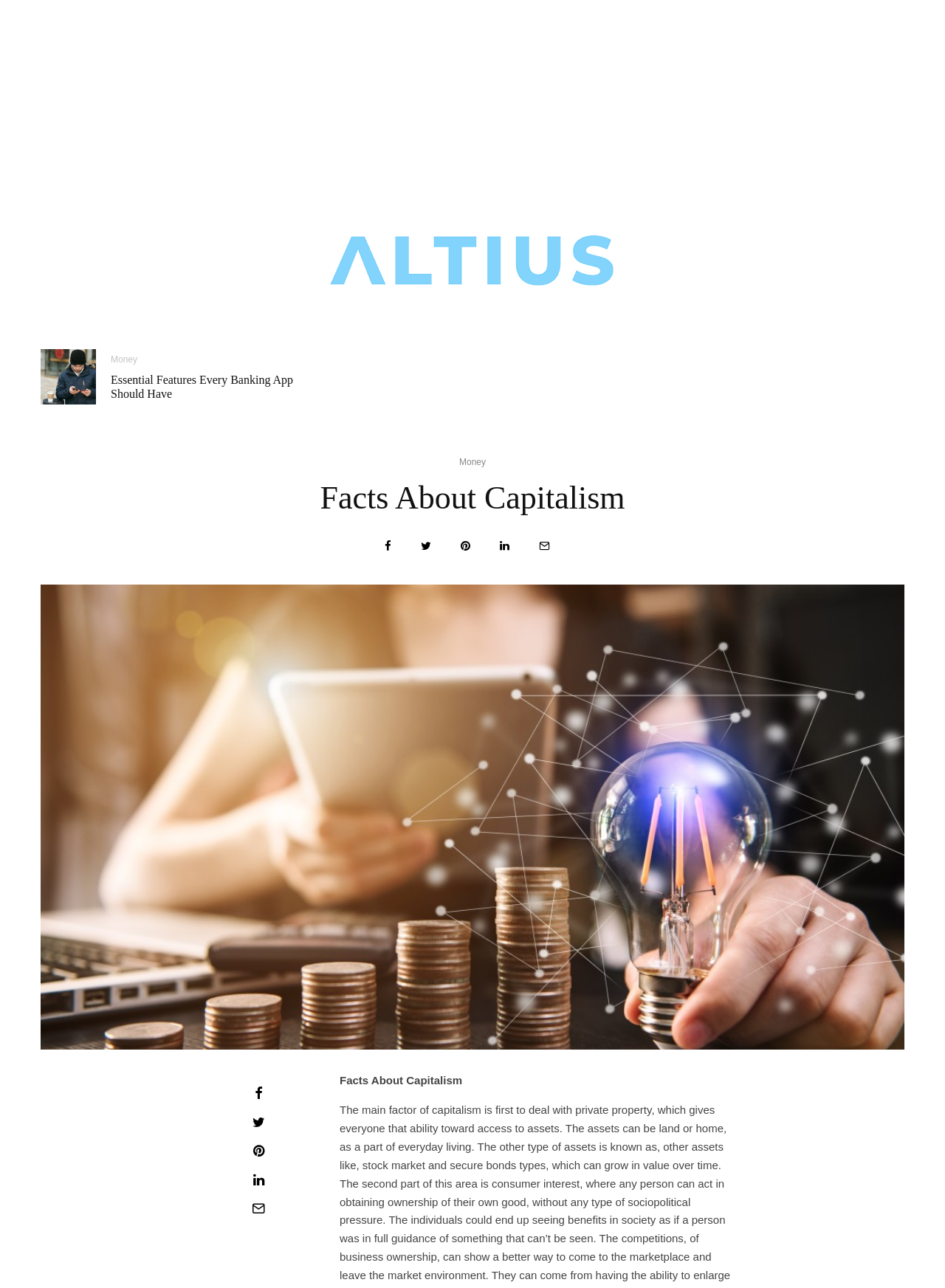What is the topic of the third article?
Please look at the screenshot and answer using one word or phrase.

Investing in Zero Brokerage Mutual Funds